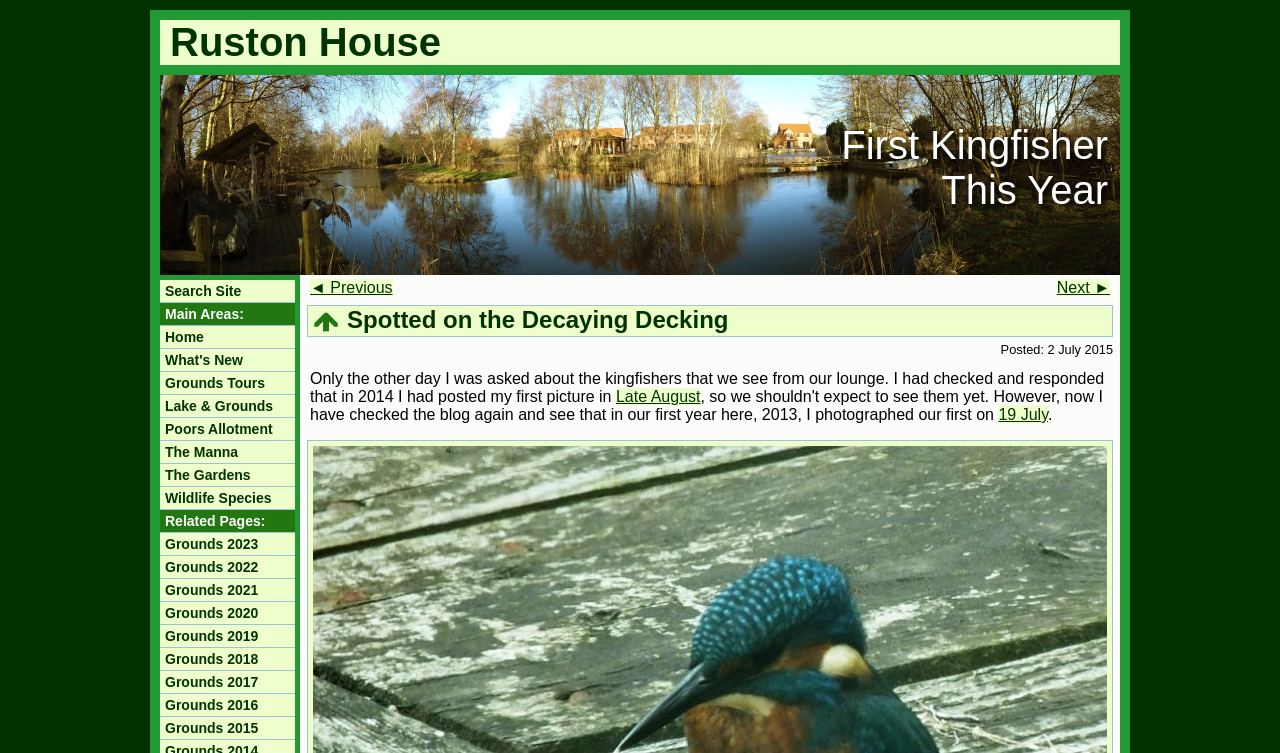Please identify the coordinates of the bounding box for the clickable region that will accomplish this instruction: "Go to Home page".

[0.125, 0.433, 0.23, 0.462]